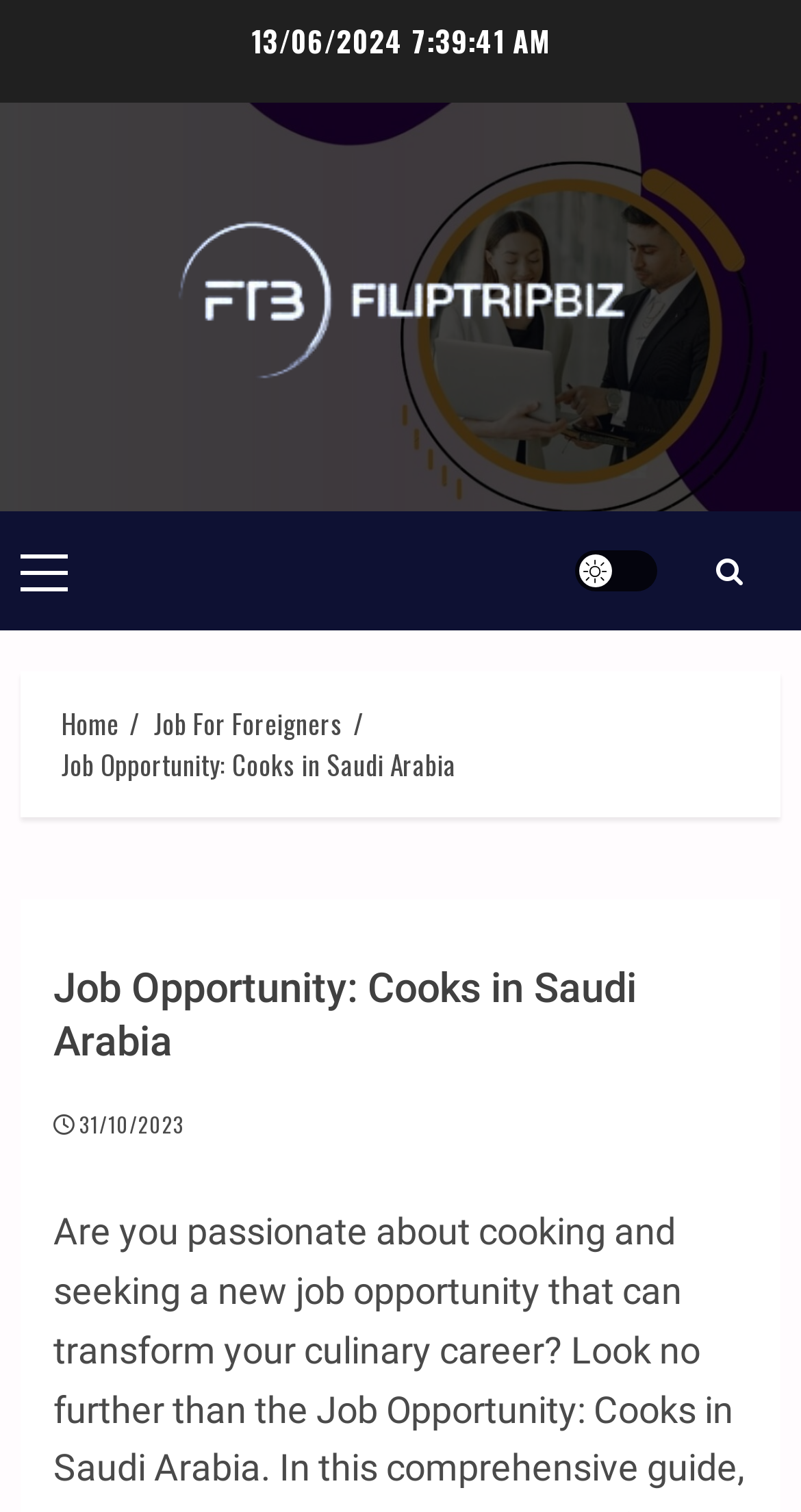Identify the bounding box coordinates of the section that should be clicked to achieve the task described: "Toggle the Light/Dark Button".

[0.718, 0.363, 0.821, 0.391]